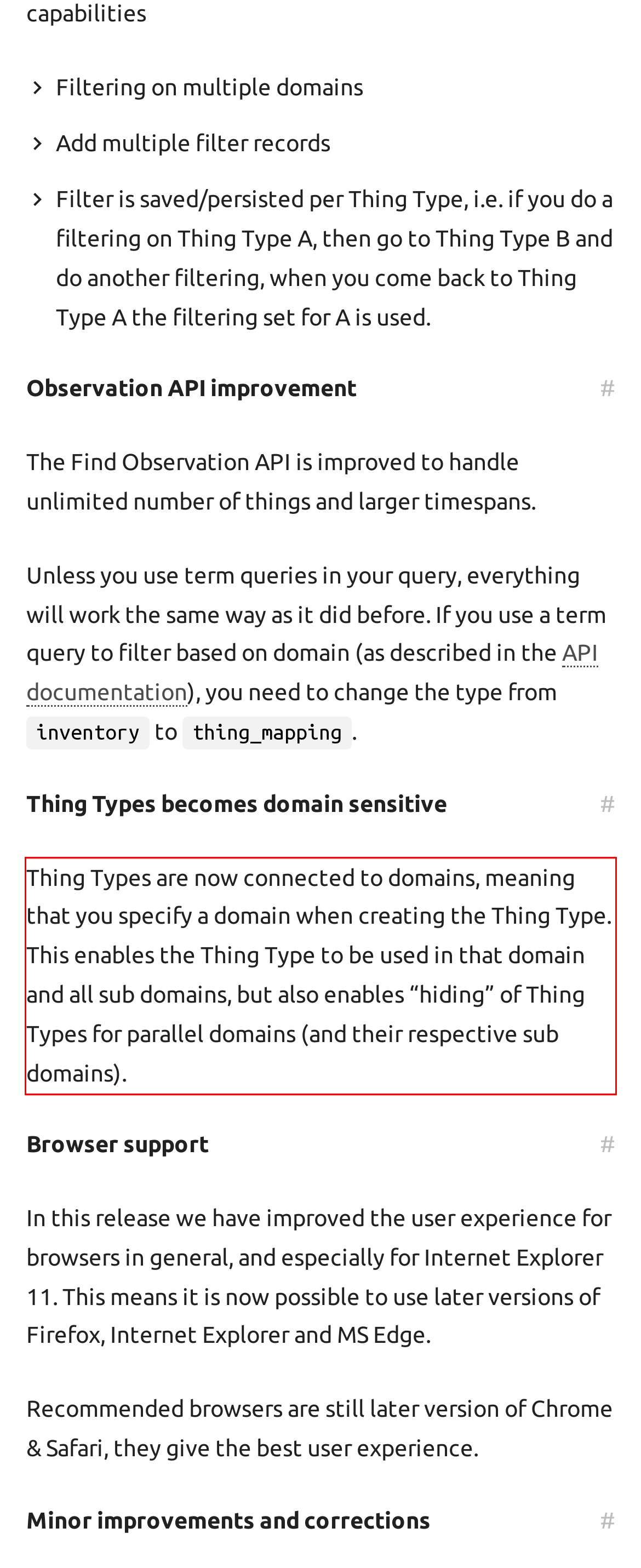You have a screenshot of a webpage with a red bounding box. Use OCR to generate the text contained within this red rectangle.

Thing Types are now connected to domains, meaning that you specify a domain when creating the Thing Type. This enables the Thing Type to be used in that domain and all sub domains, but also enables “hiding” of Thing Types for parallel domains (and their respective sub domains).